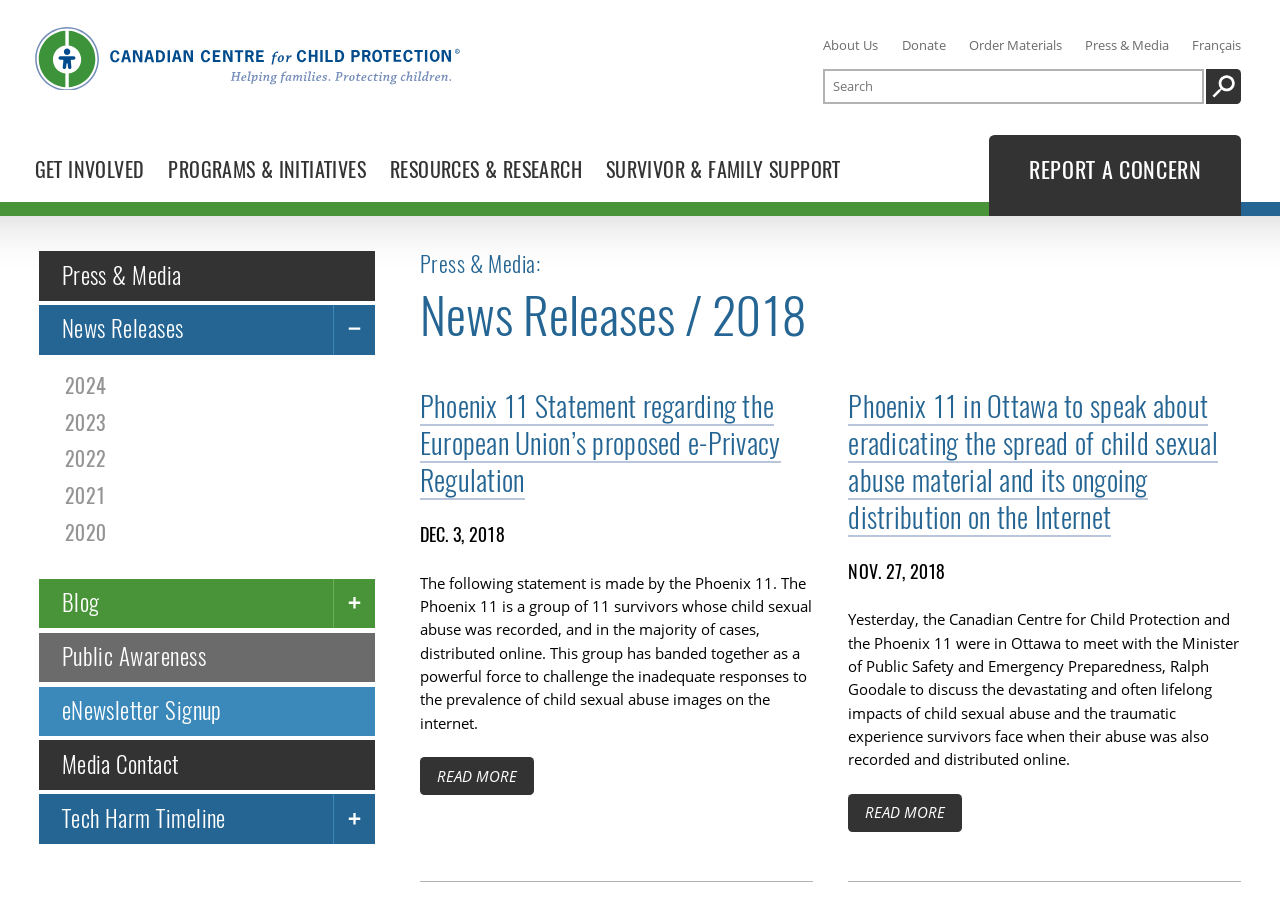Show me the bounding box coordinates of the clickable region to achieve the task as per the instruction: "Contact Media".

[0.03, 0.807, 0.293, 0.861]